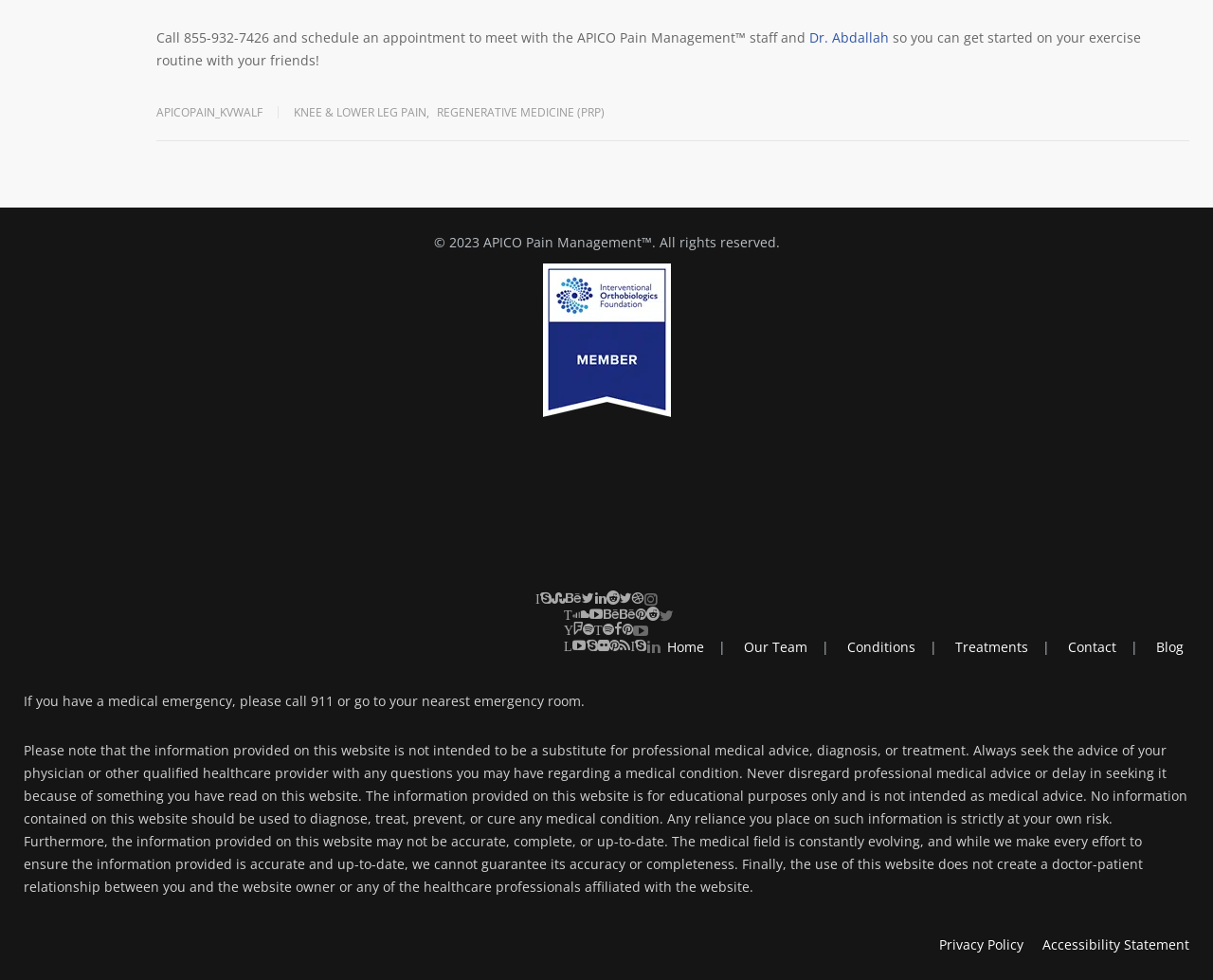Please determine the bounding box coordinates, formatted as (top-left x, top-left y, bottom-right x, bottom-right y), with all values as floating point numbers between 0 and 1. Identify the bounding box of the region described as: Knee & Lower Leg Pain

[0.242, 0.107, 0.352, 0.123]